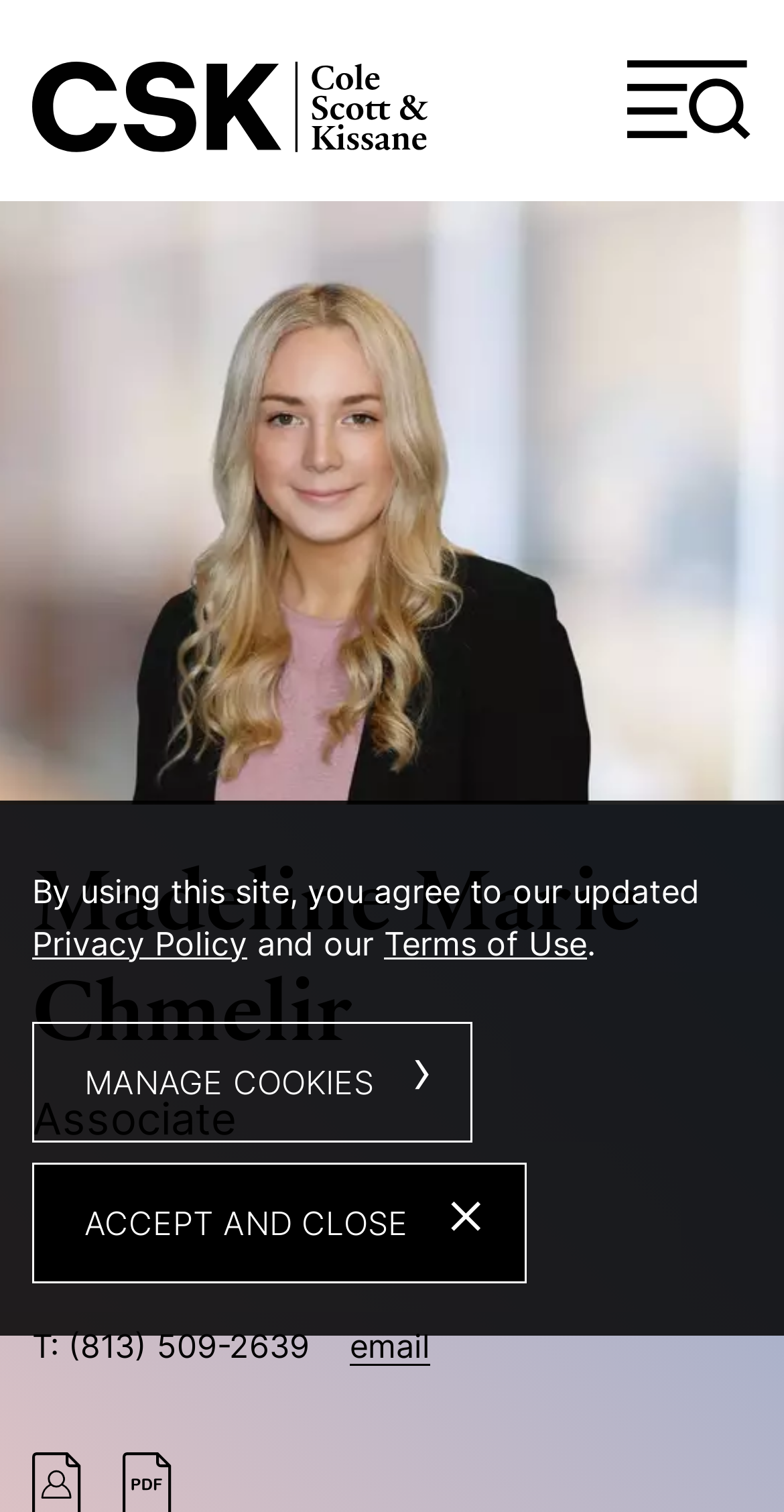Please identify the bounding box coordinates for the region that you need to click to follow this instruction: "go to Cole, Scott & Kissane, P.A. website".

[0.041, 0.035, 0.649, 0.108]